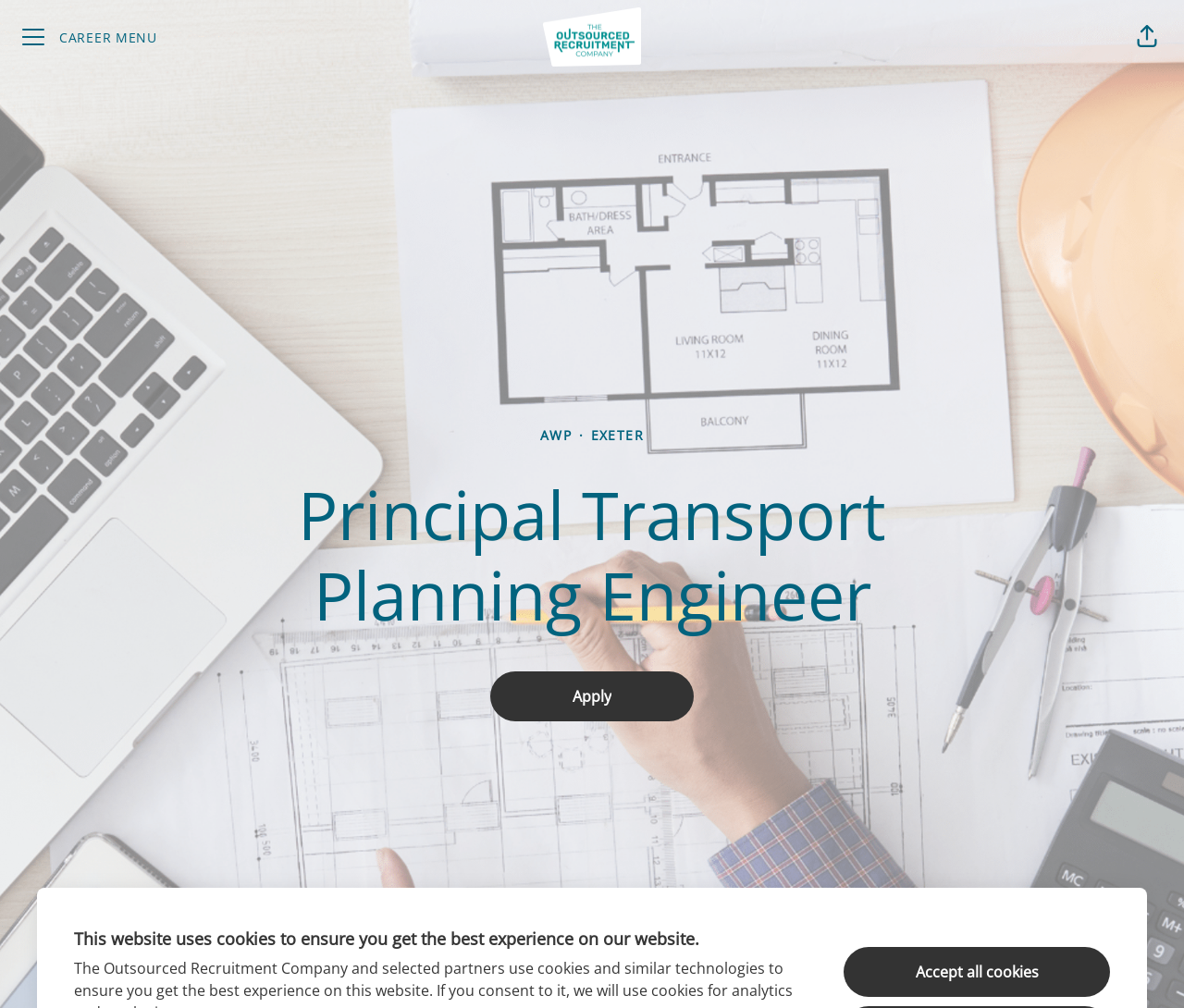Please analyze the image and give a detailed answer to the question:
What is the location of the job?

I found the location of the job by examining the static text elements near the top of the page. The text 'EXETER' is located at coordinates [0.499, 0.423, 0.544, 0.44], which suggests that it is the location of the job.